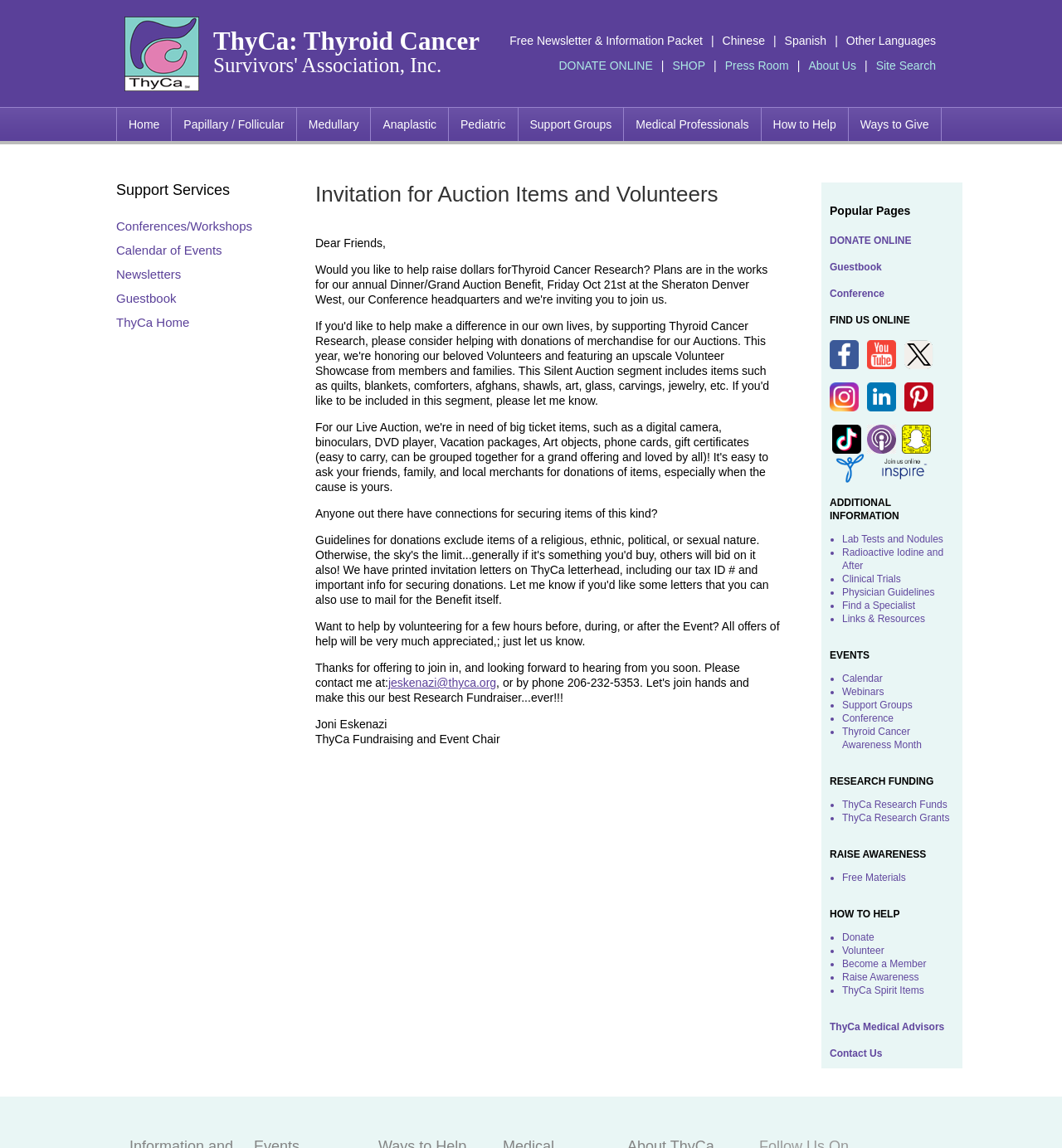What is the 'Support Services' section about?
Using the image, give a concise answer in the form of a single word or short phrase.

Conferences, workshops, and events